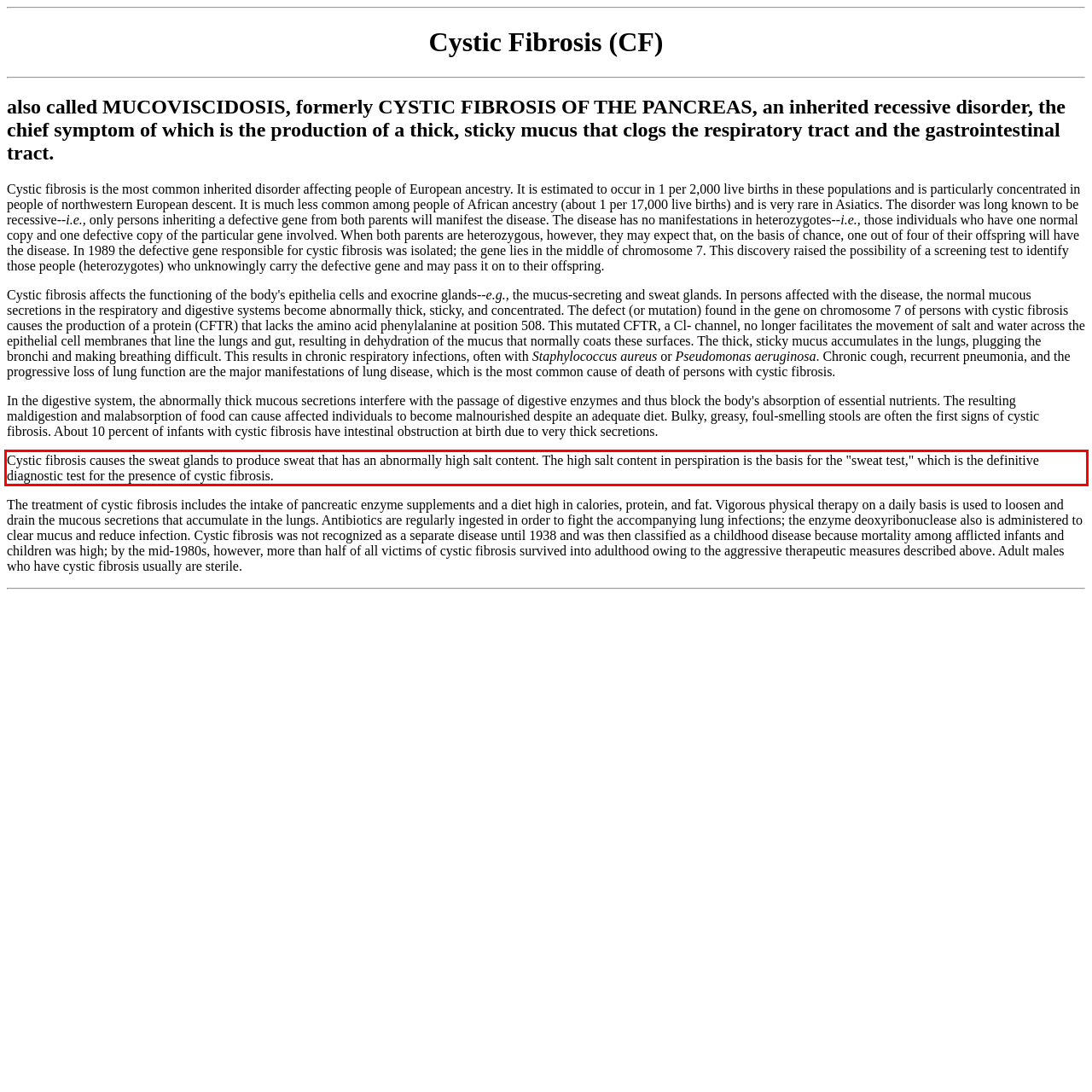Given a screenshot of a webpage with a red bounding box, extract the text content from the UI element inside the red bounding box.

Cystic fibrosis causes the sweat glands to produce sweat that has an abnormally high salt content. The high salt content in perspiration is the basis for the "sweat test," which is the definitive diagnostic test for the presence of cystic fibrosis.